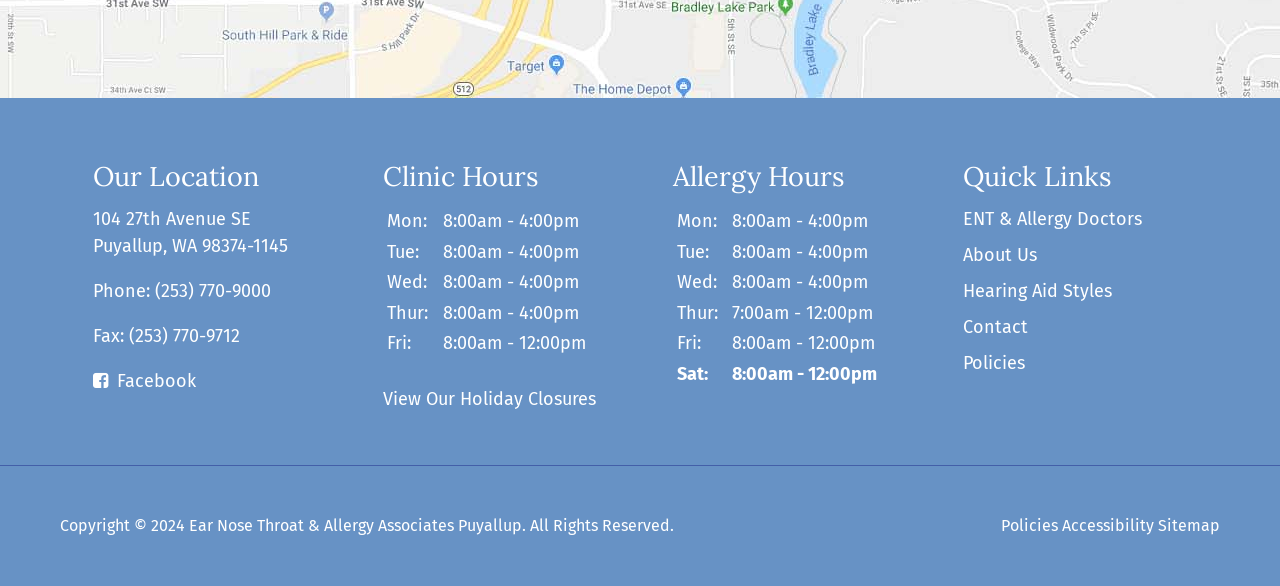What is the clinic's phone number?
Give a one-word or short phrase answer based on the image.

(253) 770-9000